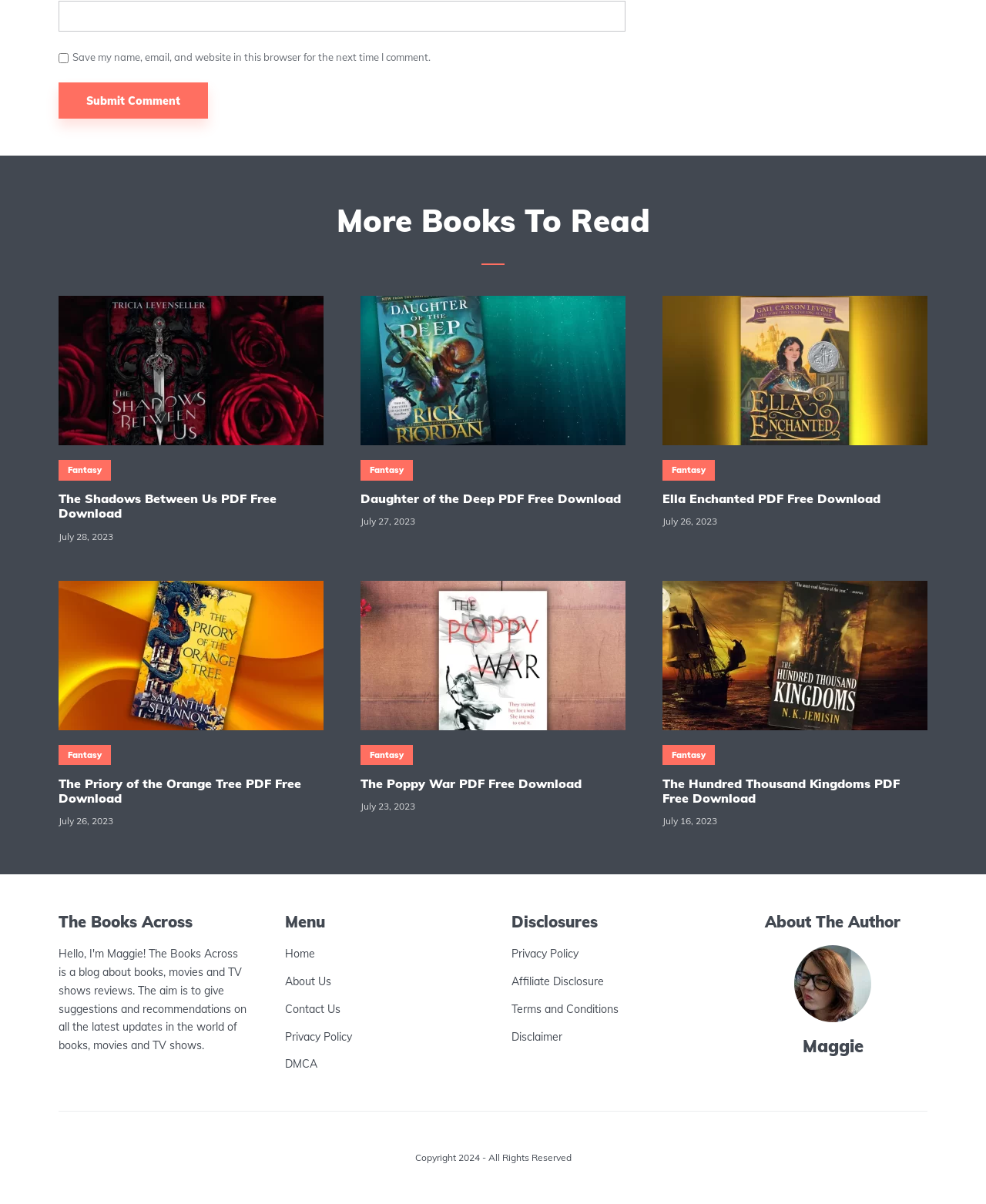Please find the bounding box coordinates in the format (top-left x, top-left y, bottom-right x, bottom-right y) for the given element description. Ensure the coordinates are floating point numbers between 0 and 1. Description: James Matthew Wilson

None